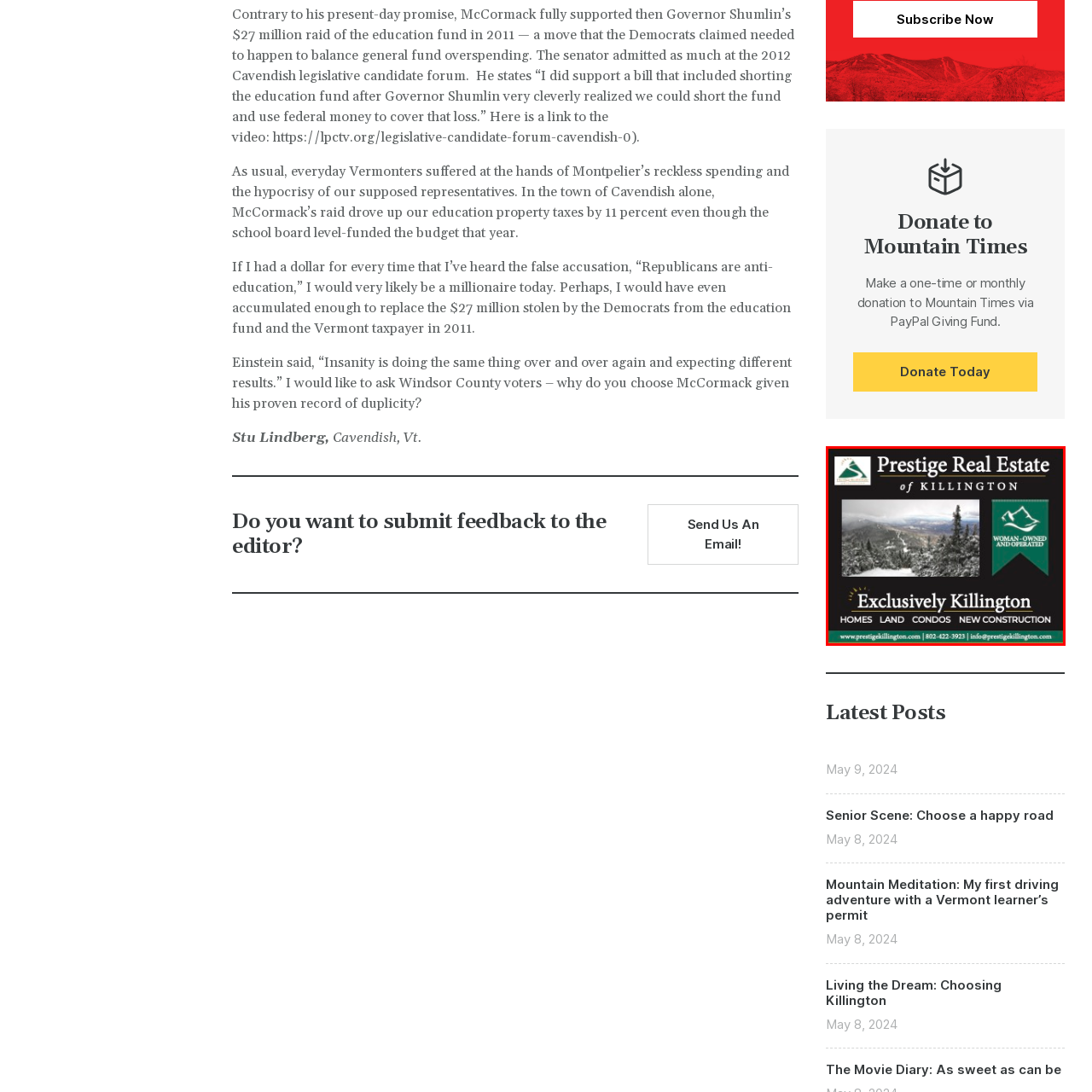Examine the section enclosed by the red box and give a brief answer to the question: What is emphasized about the business?

woman-owned and operated